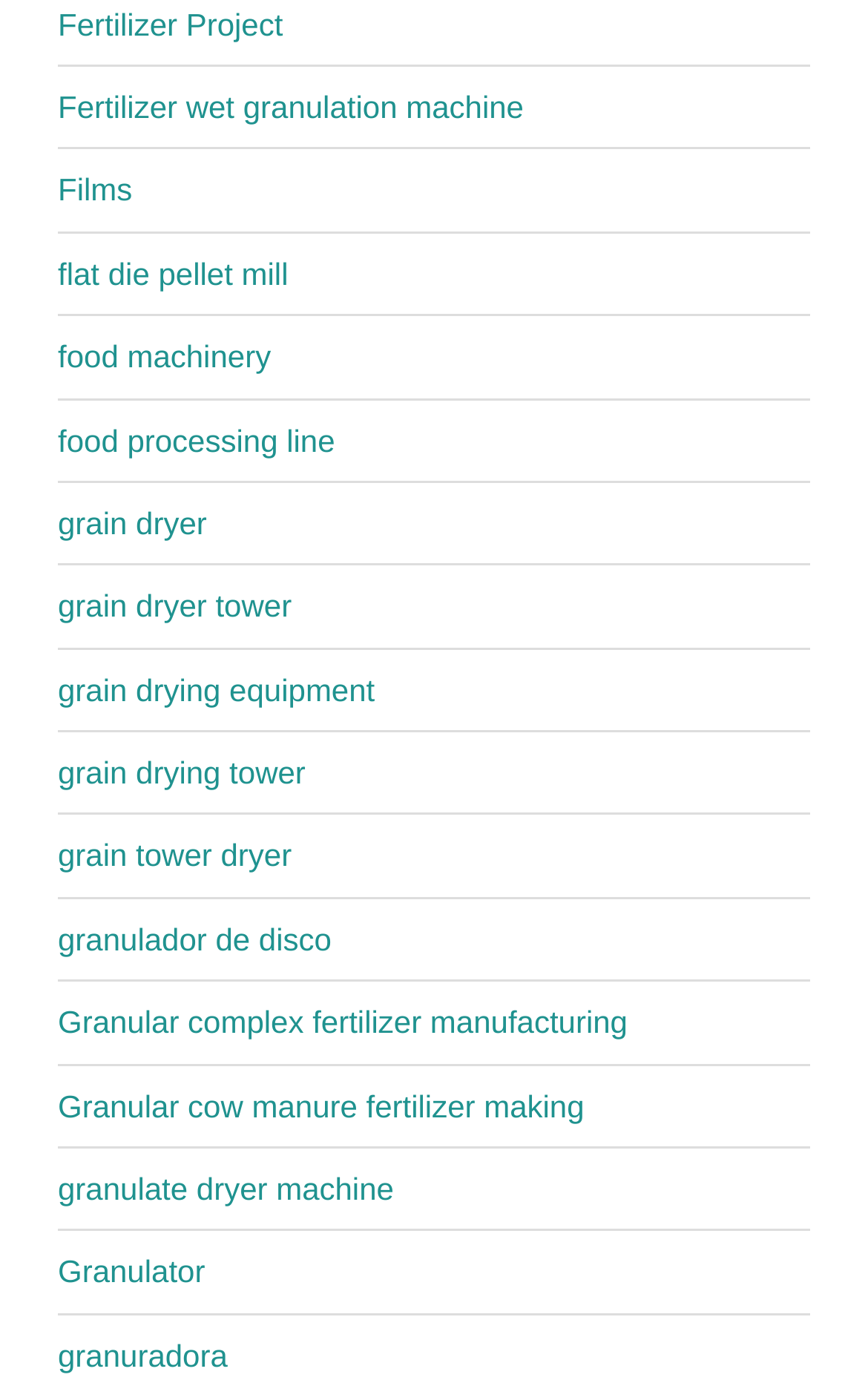How many grain dryer related products are there?
Give a single word or phrase answer based on the content of the image.

4